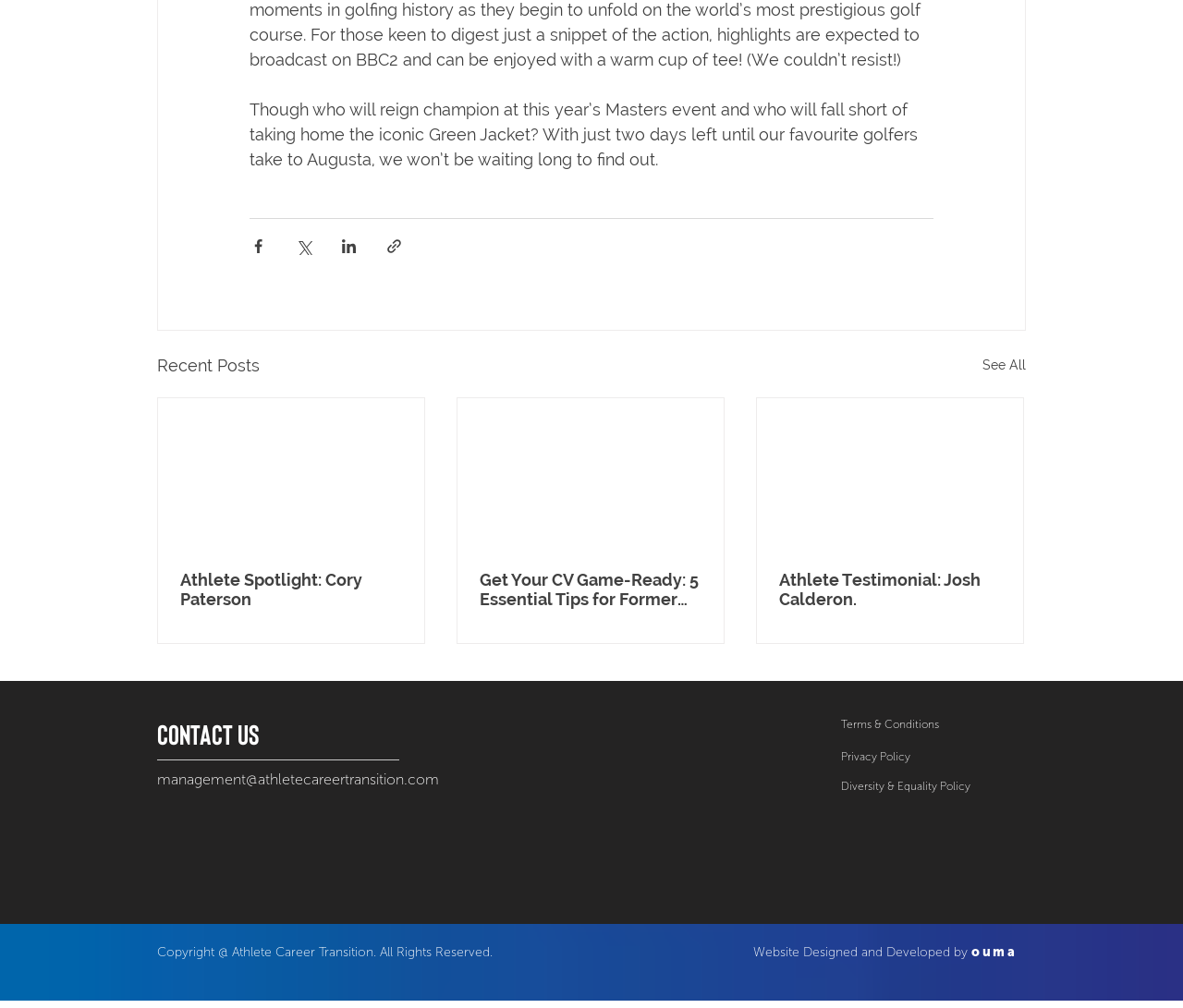How many social media links are in the Social Bar?
Please provide a detailed answer to the question.

The Social Bar is a list element with ID 143, which contains four link elements with IDs 197, 198, 199, and 200. These links are likely social media links.